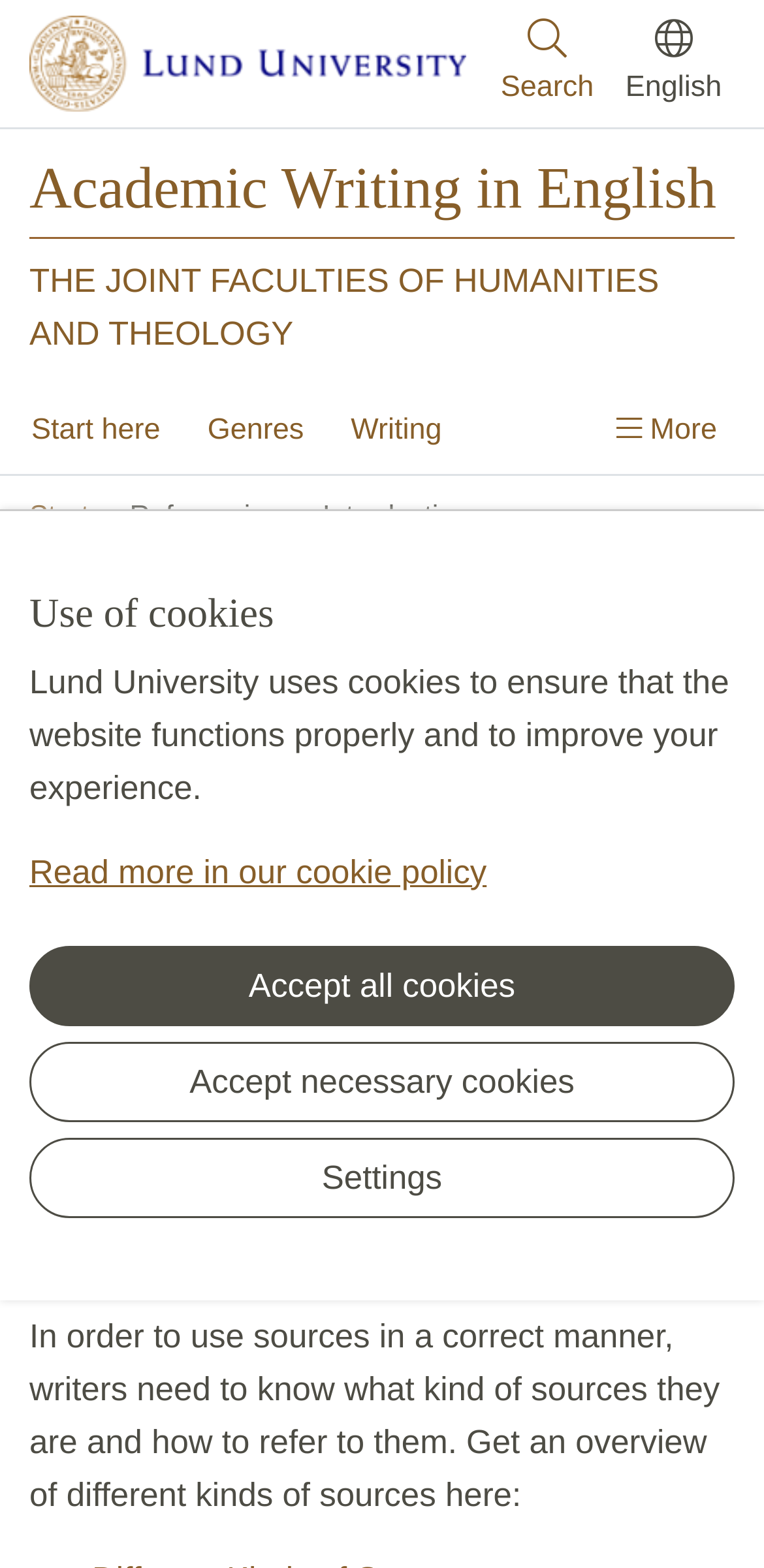Locate the bounding box coordinates of the element that should be clicked to execute the following instruction: "Click the Lund University logo".

[0.038, 0.029, 0.61, 0.051]